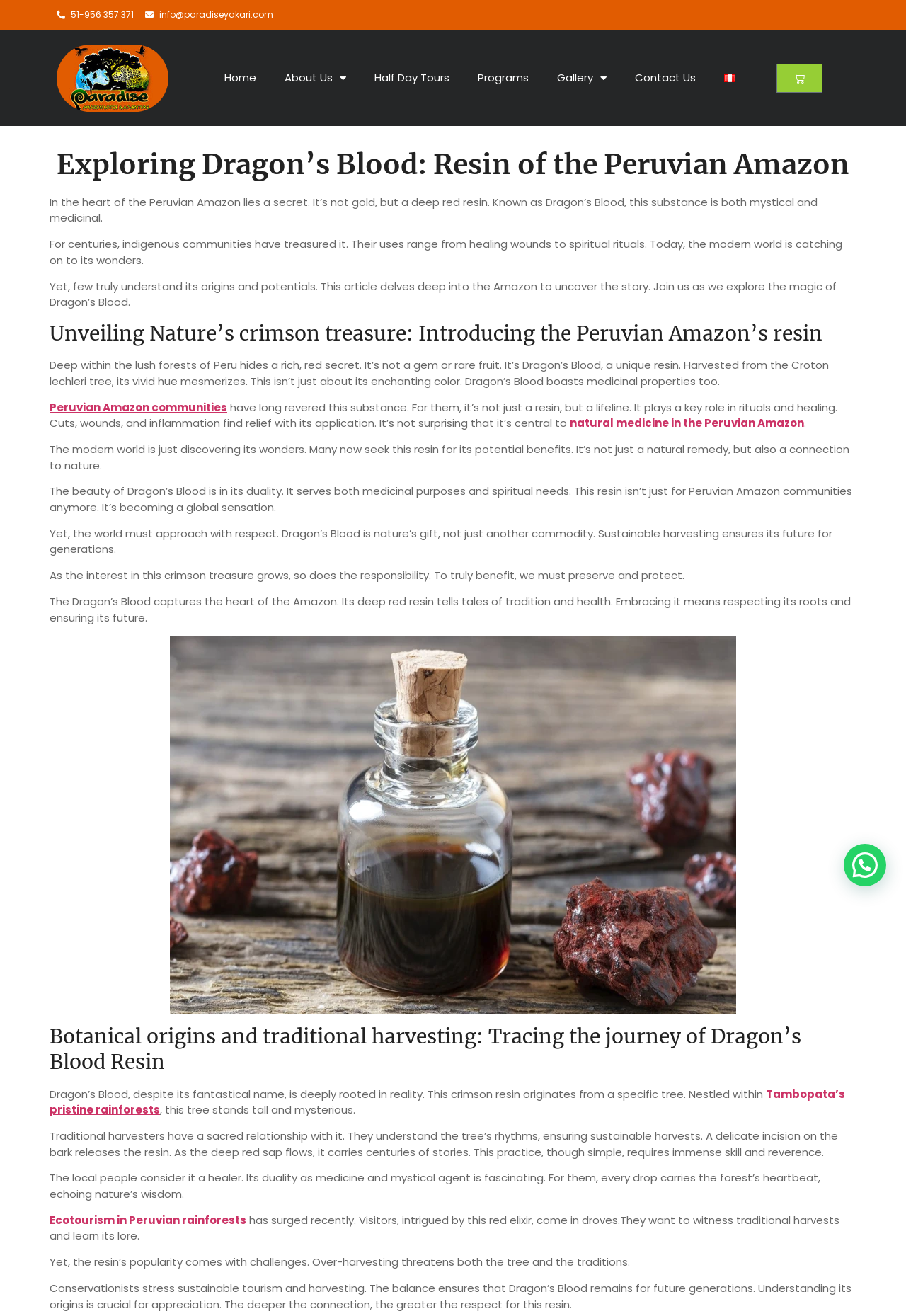Find the bounding box coordinates of the UI element according to this description: "Tambopata’s pristine rainforests".

[0.055, 0.826, 0.933, 0.849]